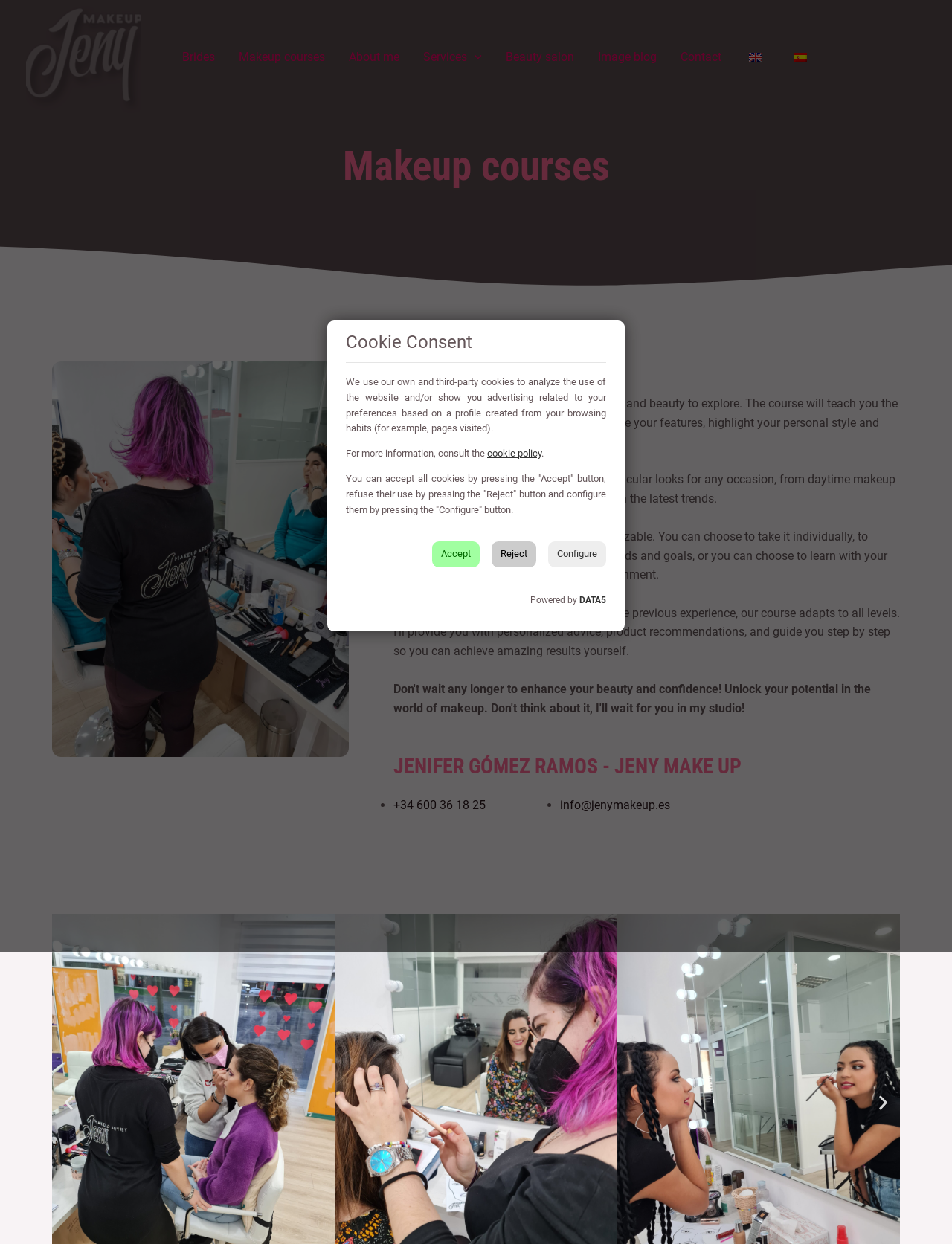Please locate the bounding box coordinates of the element that should be clicked to complete the given instruction: "Click on the 'Makeup courses' link".

[0.238, 0.037, 0.354, 0.055]